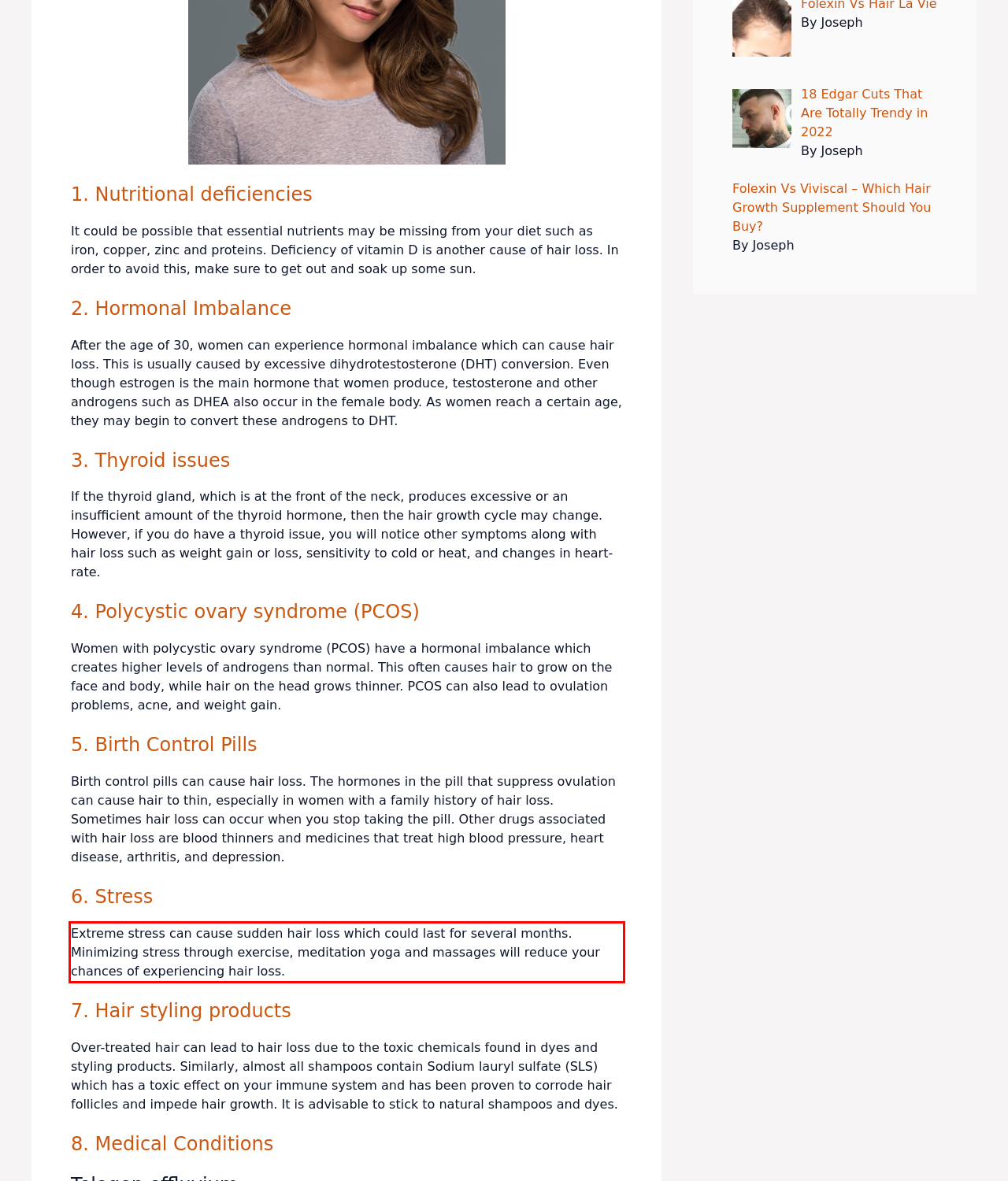Identify and extract the text within the red rectangle in the screenshot of the webpage.

Extreme stress can cause sudden hair loss which could last for several months. Minimizing stress through exercise, meditation yoga and massages will reduce your chances of experiencing hair loss.